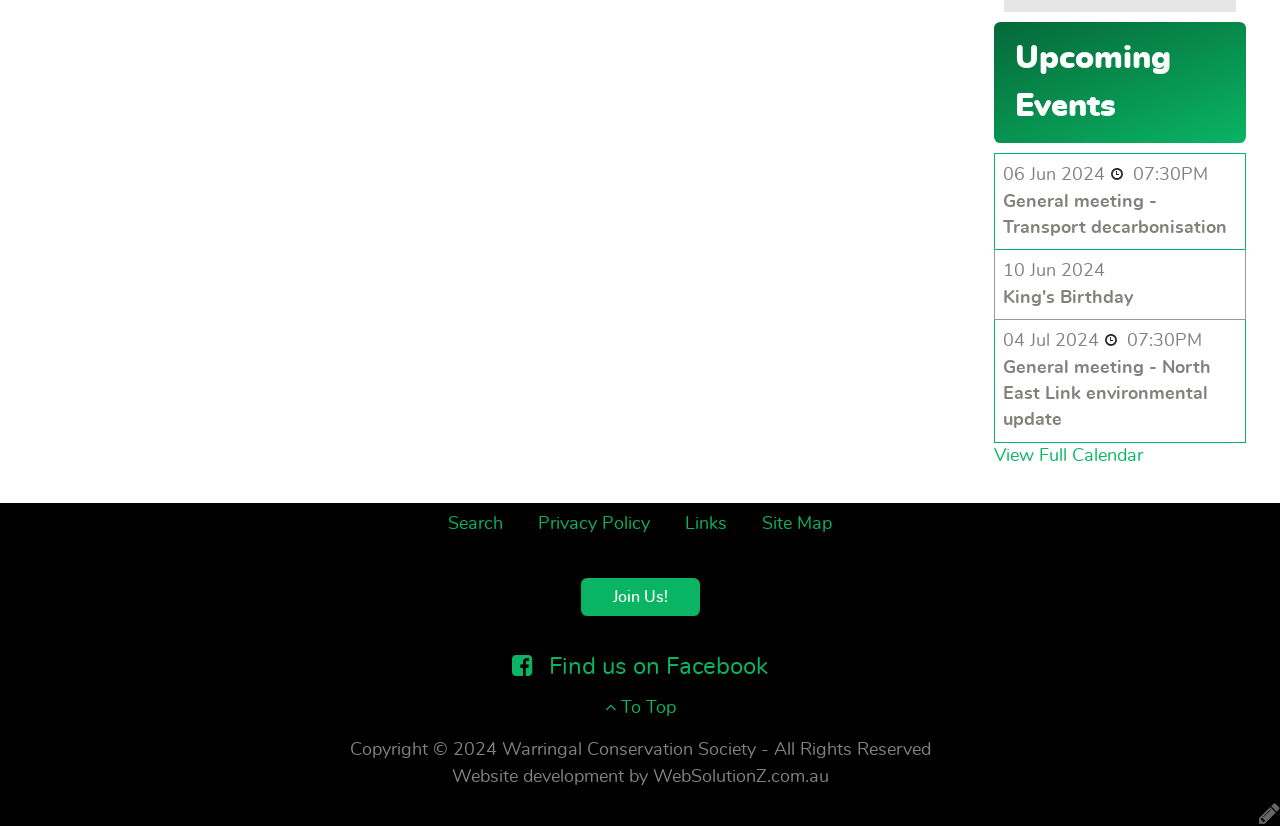How many upcoming events are listed?
Please respond to the question with as much detail as possible.

I counted the number of rows in the table under the 'Upcoming Events' heading, and found that there are three rows, each representing an upcoming event.